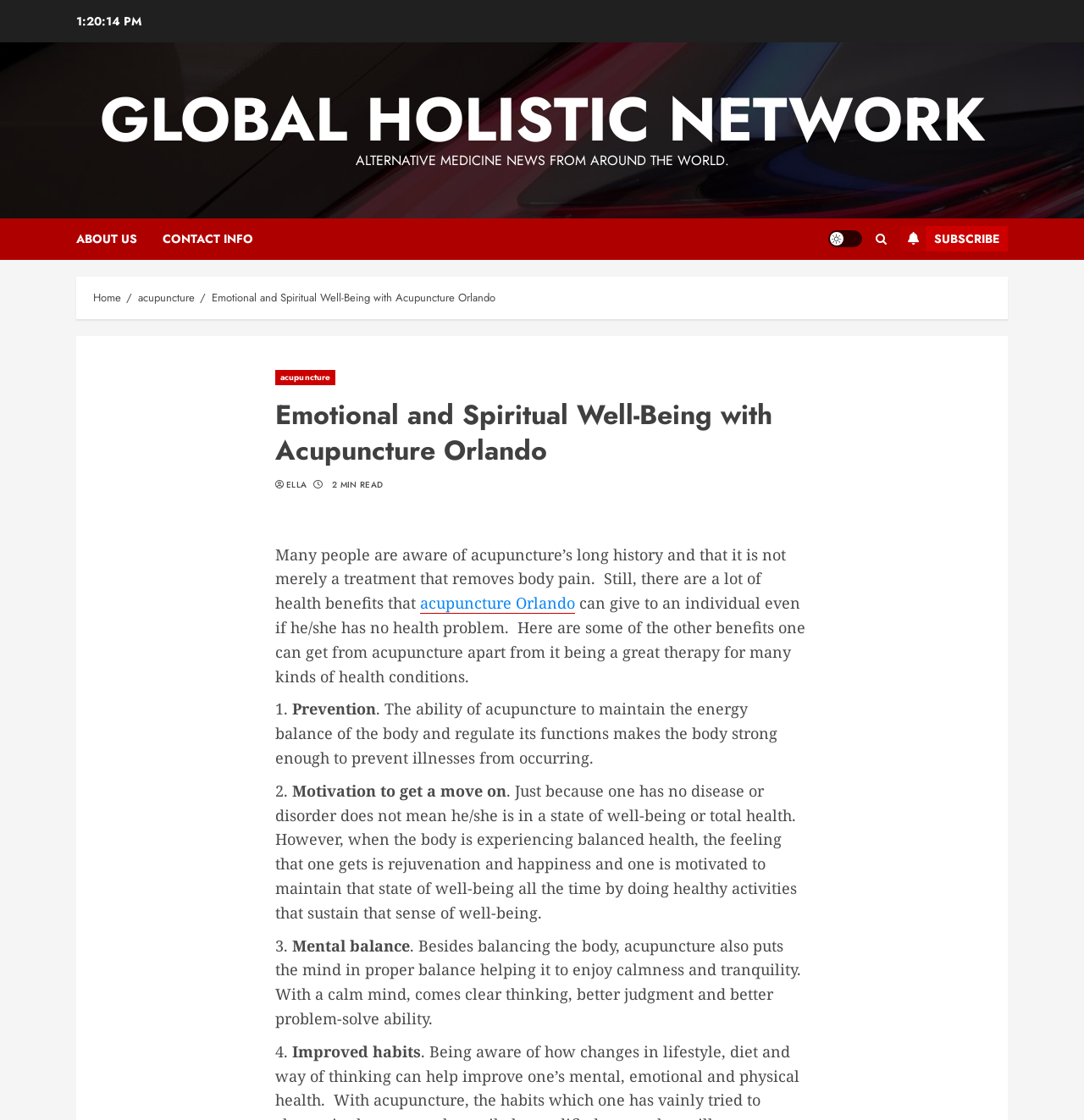Given the webpage screenshot and the description, determine the bounding box coordinates (top-left x, top-left y, bottom-right x, bottom-right y) that define the location of the UI element matching this description: acupuncture

[0.254, 0.331, 0.309, 0.344]